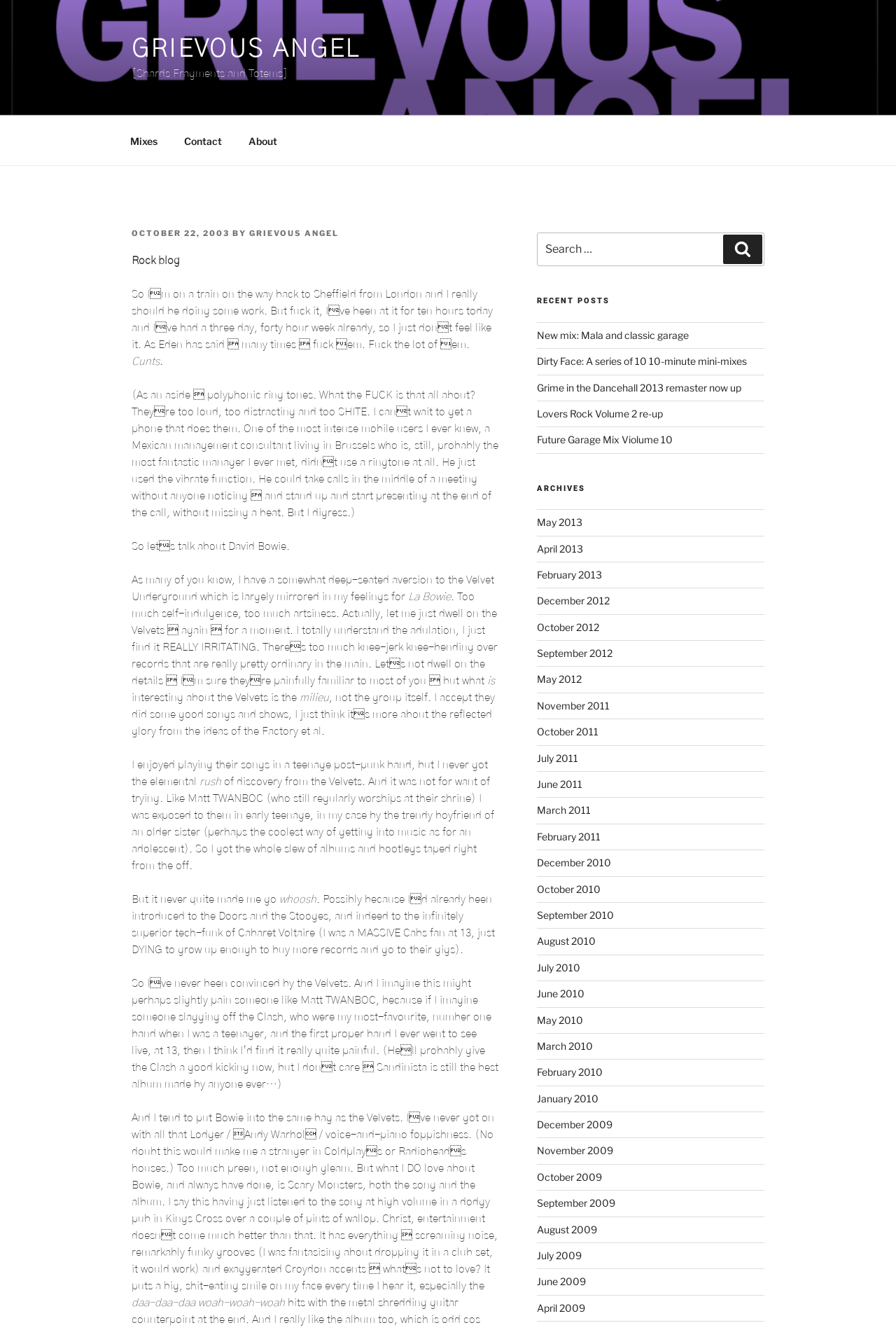Identify the bounding box for the described UI element: "Lovers Rock Volume 2 re-up".

[0.599, 0.306, 0.74, 0.315]